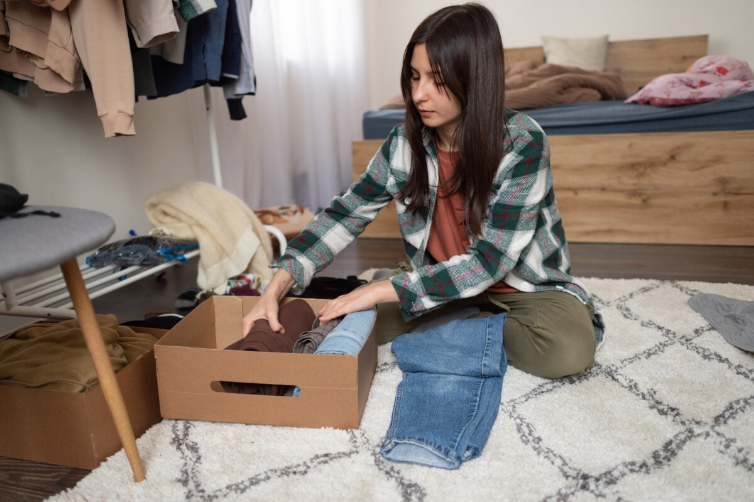Provide a comprehensive description of the image.

In a cozy, softly lit room, a woman sits cross-legged on a patterned rug, engaged in the task of organizing her clothes. She is focused on placing neatly rolled garments into a cardboard box beside her, which reflects her desire for a tidy space in the midst of a cluttered environment. Her attire, consisting of an earthy-toned shirt paired with a plaid flannel shirt, combines comfort and practicality. The backdrop reveals an imperfect yet personal space, with a bed strewn with blankets and a vibrant collection of clothing hanging in the wardrobe, hinting at life's colorful chaos. This scene captures a moment of mindfulness amidst the clutter, encouraging viewers to consider the hidden messages that such environments can impart about our lives and well-being.